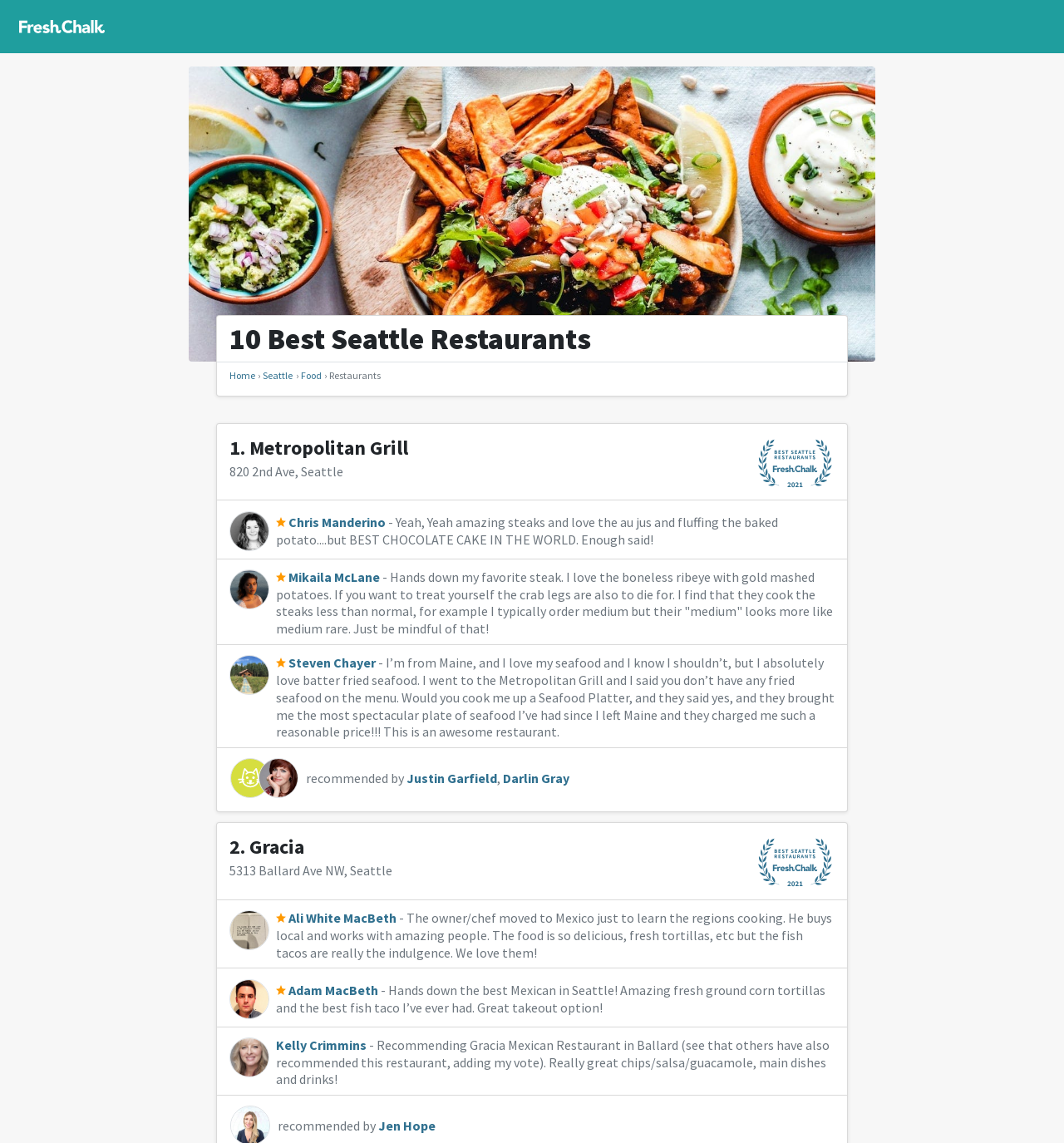How many restaurants are listed on this page?
Please elaborate on the answer to the question with detailed information.

I found the answer by looking at the static text elements with numbers, such as '1.' and '2.' which indicate the start of a new list item. There are multiple list items, so there are at least 2 restaurants listed.